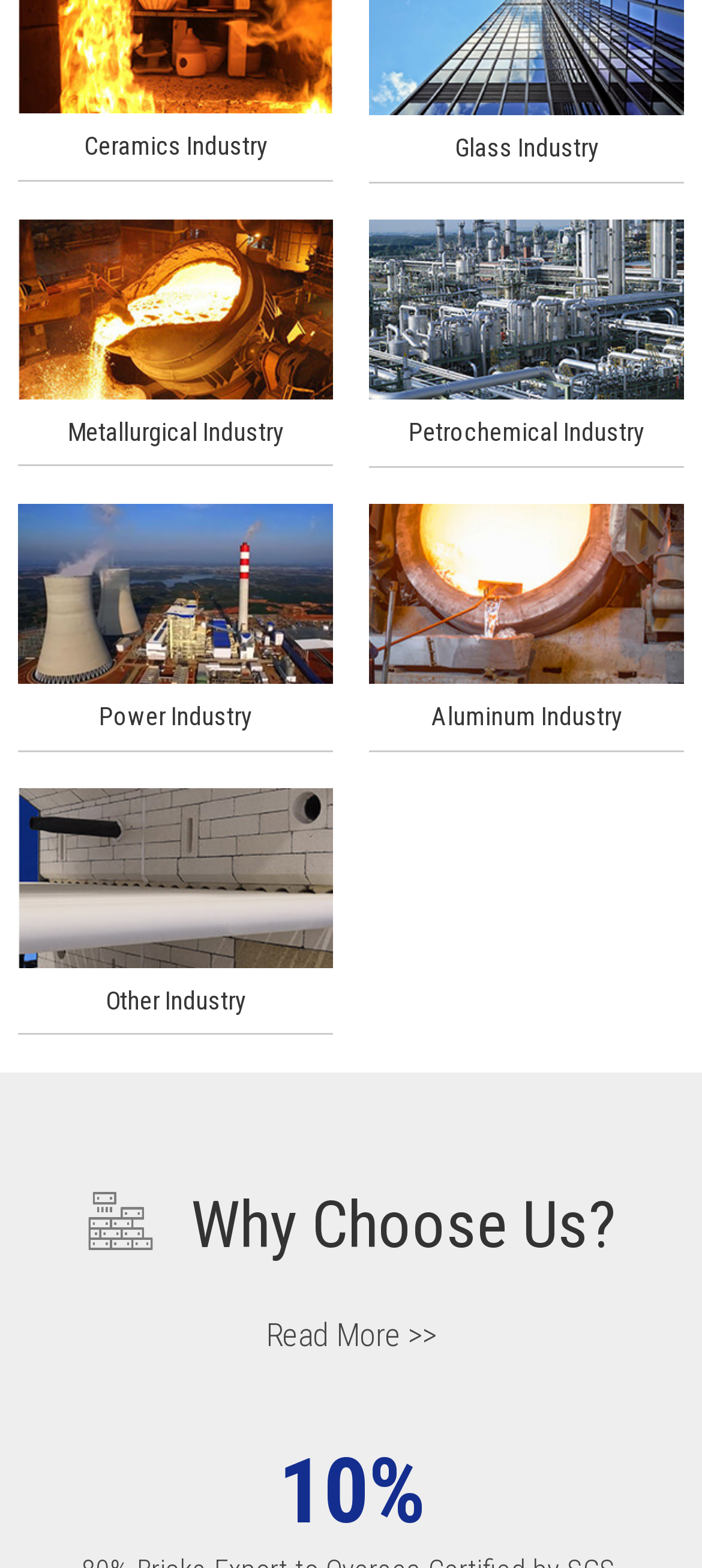What is the last industry listed?
Give a single word or phrase answer based on the content of the image.

Other Industry